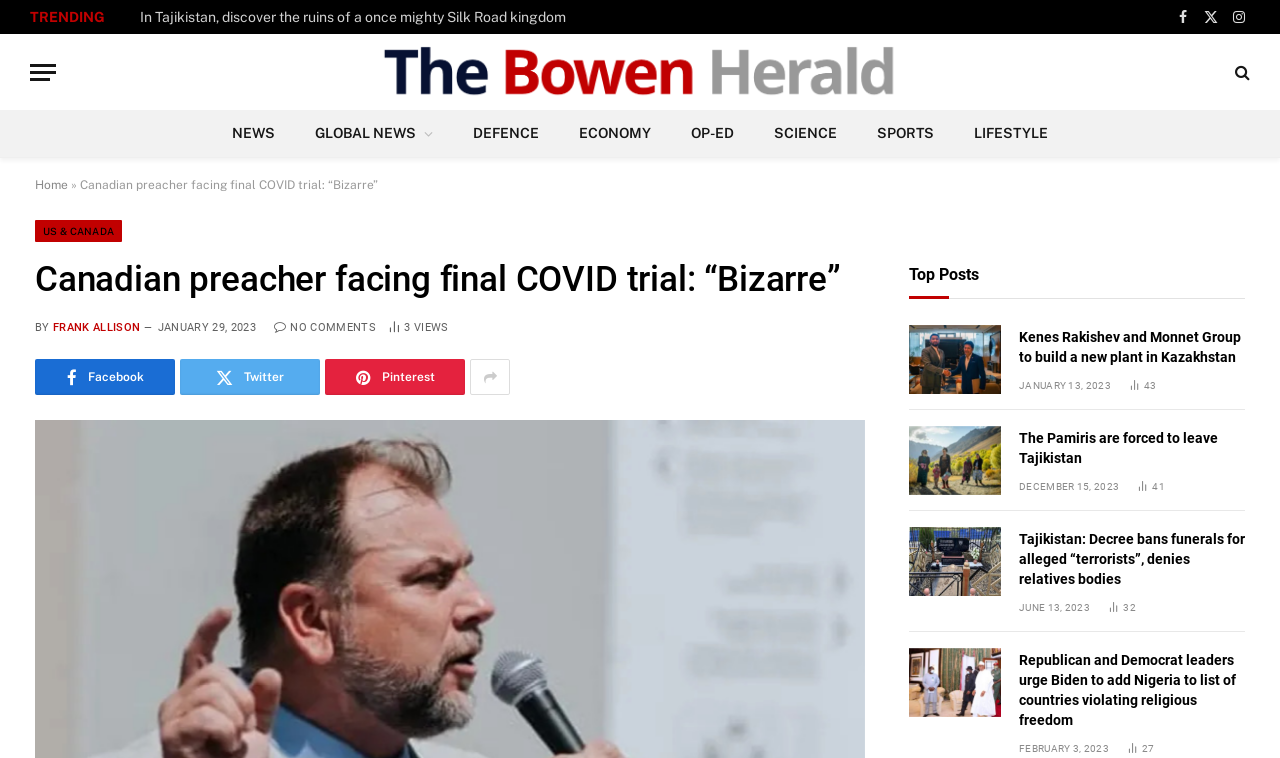Utilize the details in the image to thoroughly answer the following question: What is the category of the news article with the heading 'Canadian preacher facing final COVID trial: “Bizarre”'?

I found the heading element with the text 'Canadian preacher facing final COVID trial: “Bizarre”' and looked for nearby elements that could indicate the category of the news article. I found a link element with the text 'US & CANADA' above the heading, which suggests that it is the category of the news article.